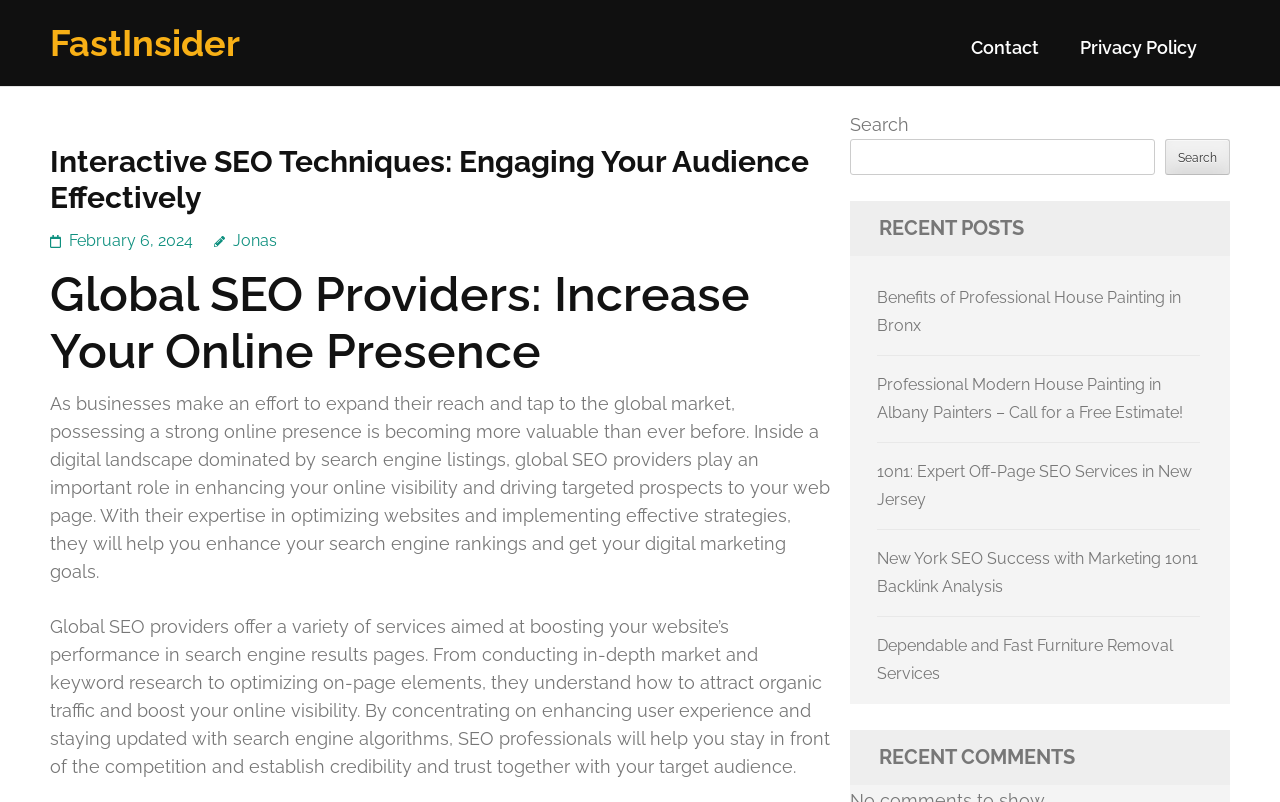Could you highlight the region that needs to be clicked to execute the instruction: "Click on the FastInsider link"?

[0.039, 0.027, 0.188, 0.08]